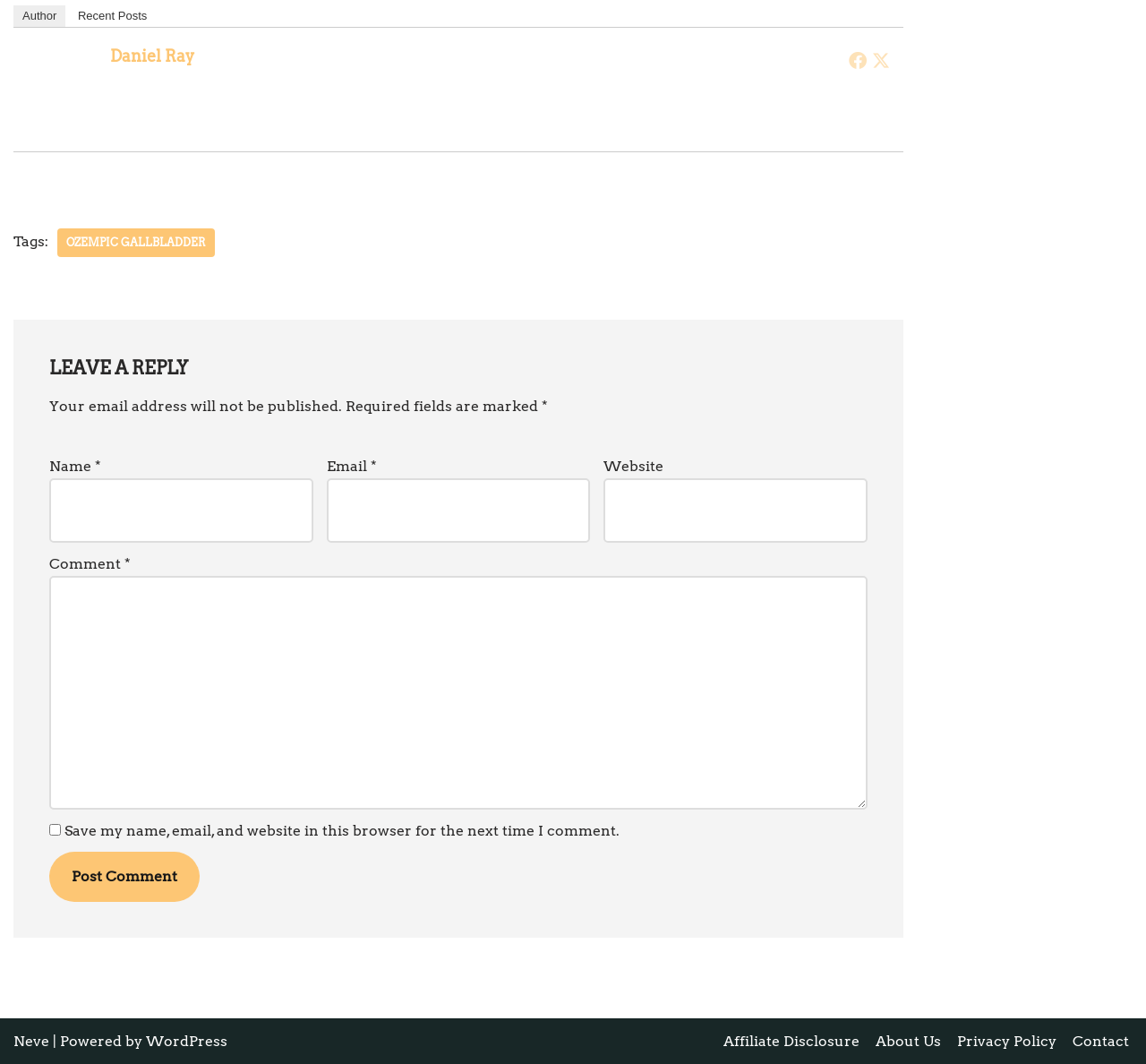Please specify the bounding box coordinates of the area that should be clicked to accomplish the following instruction: "Click on the post comment button". The coordinates should consist of four float numbers between 0 and 1, i.e., [left, top, right, bottom].

[0.043, 0.801, 0.174, 0.848]